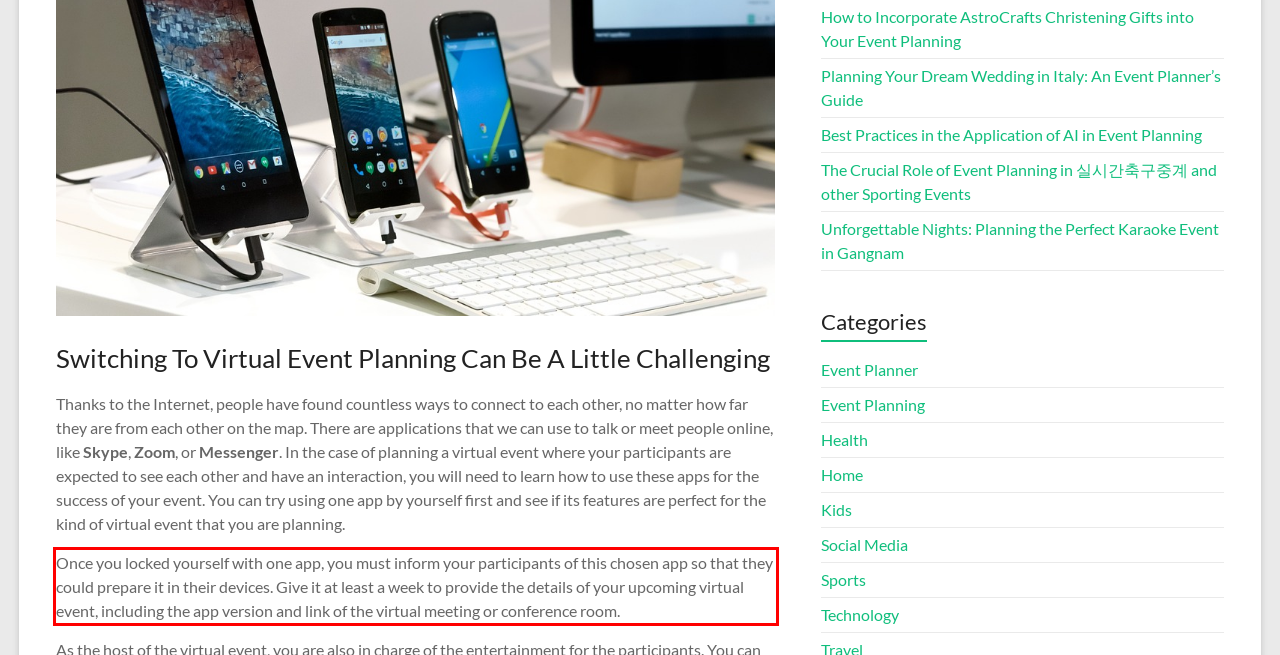Using the provided webpage screenshot, identify and read the text within the red rectangle bounding box.

Once you locked yourself with one app, you must inform your participants of this chosen app so that they could prepare it in their devices. Give it at least a week to provide the details of your upcoming virtual event, including the app version and link of the virtual meeting or conference room.